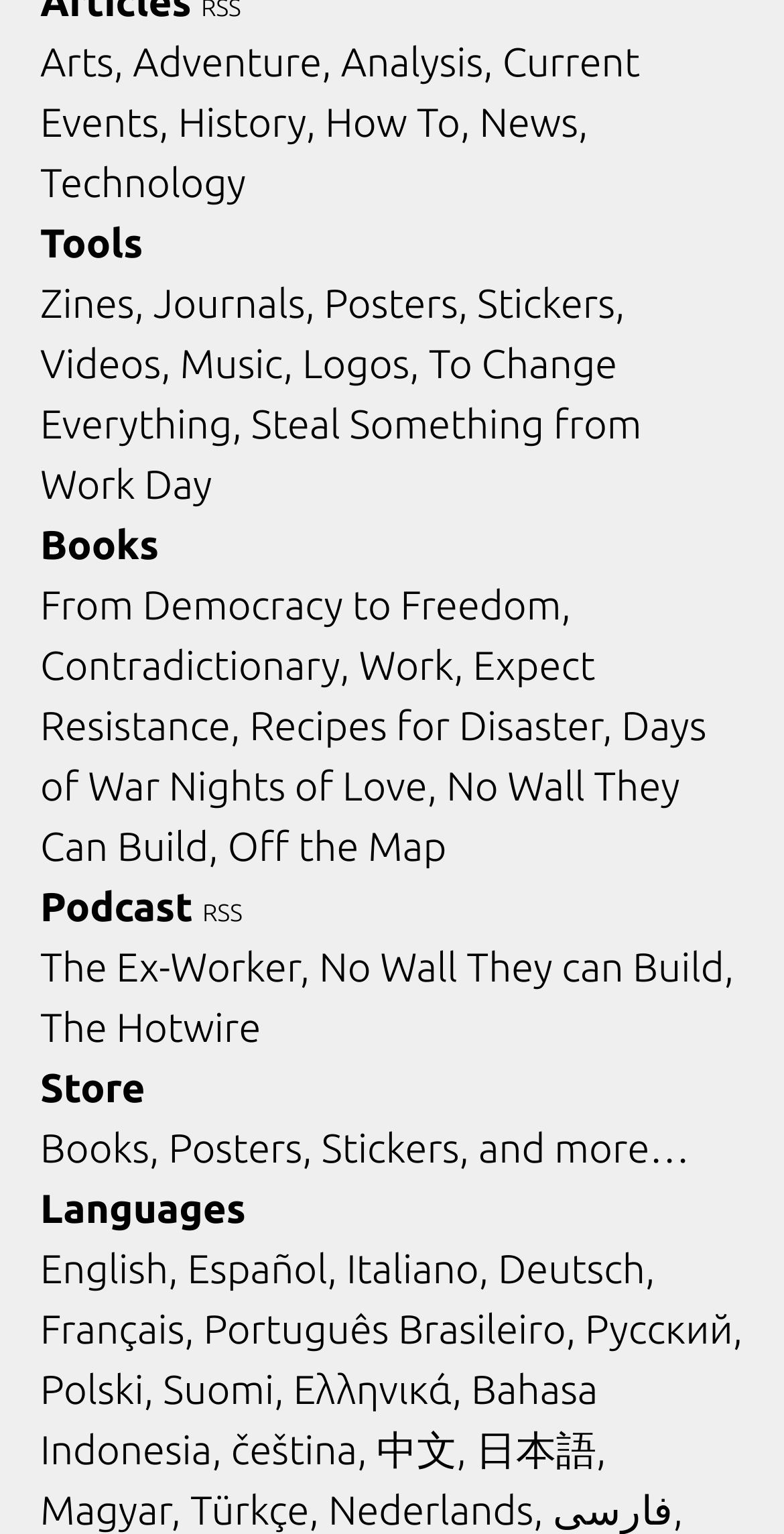Find the bounding box coordinates of the element to click in order to complete this instruction: "Click on Arts". The bounding box coordinates must be four float numbers between 0 and 1, denoted as [left, top, right, bottom].

[0.051, 0.025, 0.158, 0.055]